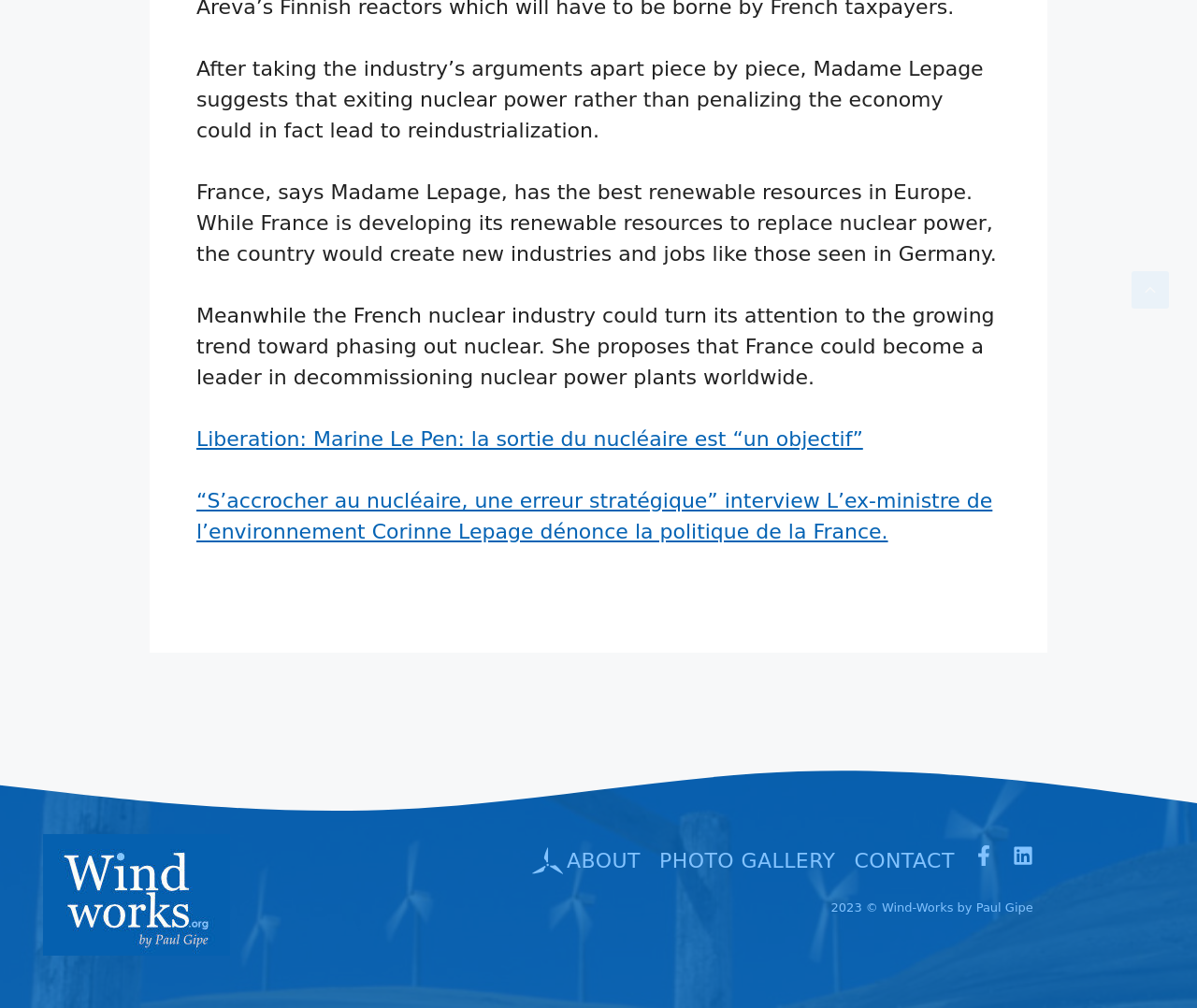Find and indicate the bounding box coordinates of the region you should select to follow the given instruction: "contact the website owner".

[0.714, 0.839, 0.797, 0.869]